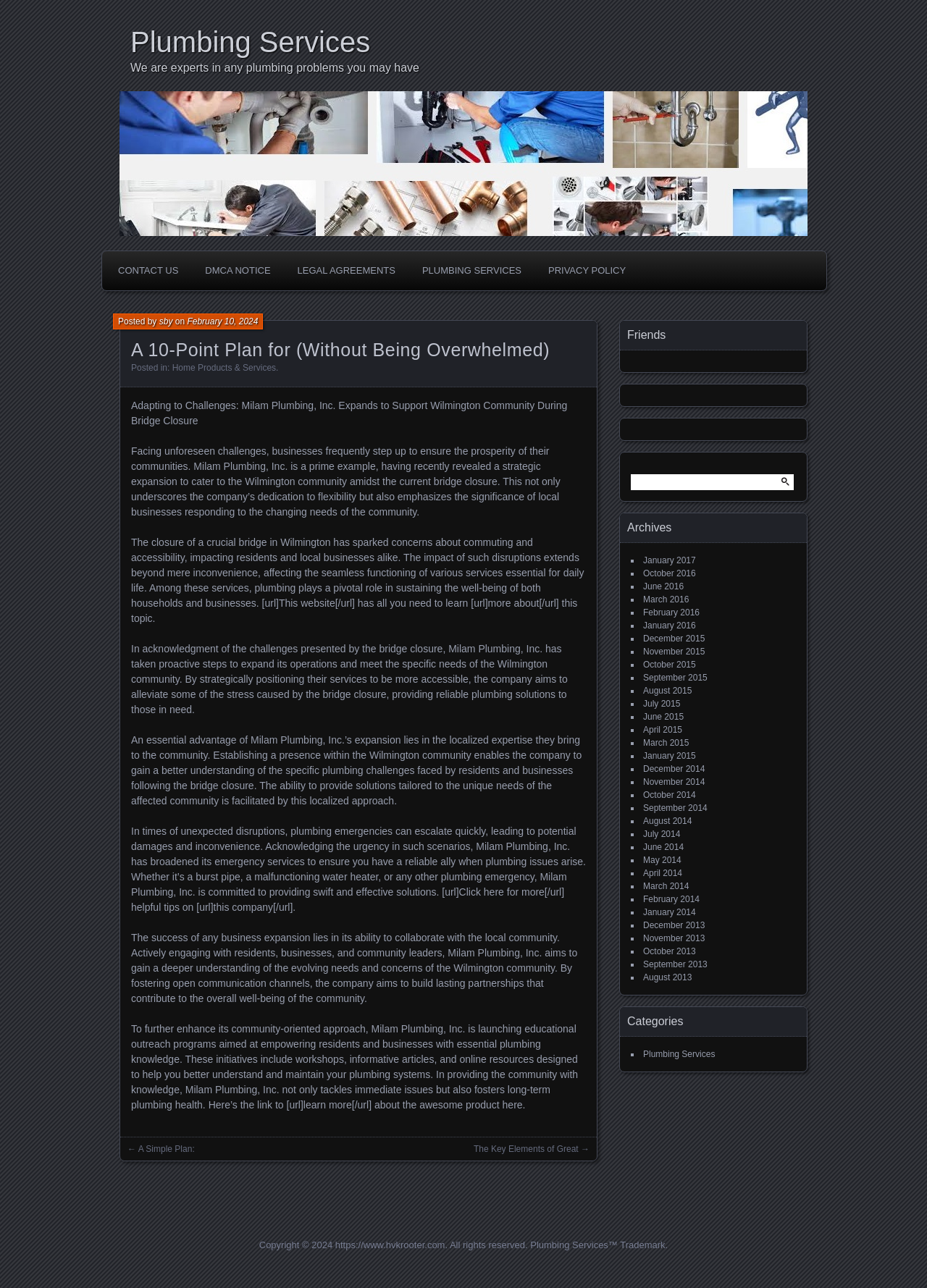Identify the bounding box coordinates of the clickable section necessary to follow the following instruction: "Read more about Milam Plumbing, Inc.". The coordinates should be presented as four float numbers from 0 to 1, i.e., [left, top, right, bottom].

[0.202, 0.246, 0.278, 0.254]